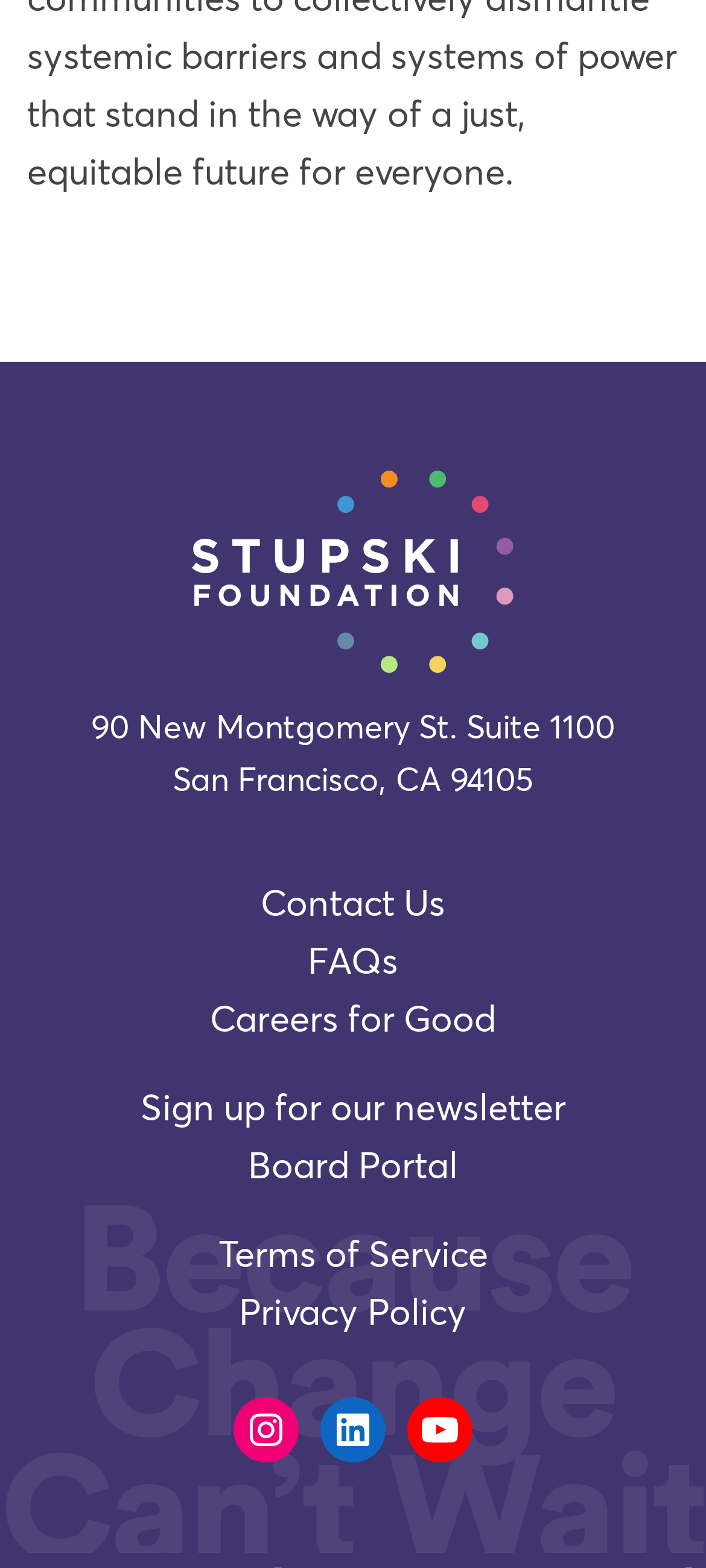Specify the bounding box coordinates of the area to click in order to follow the given instruction: "Visit Stupski Foundation website."

[0.271, 0.354, 0.729, 0.375]